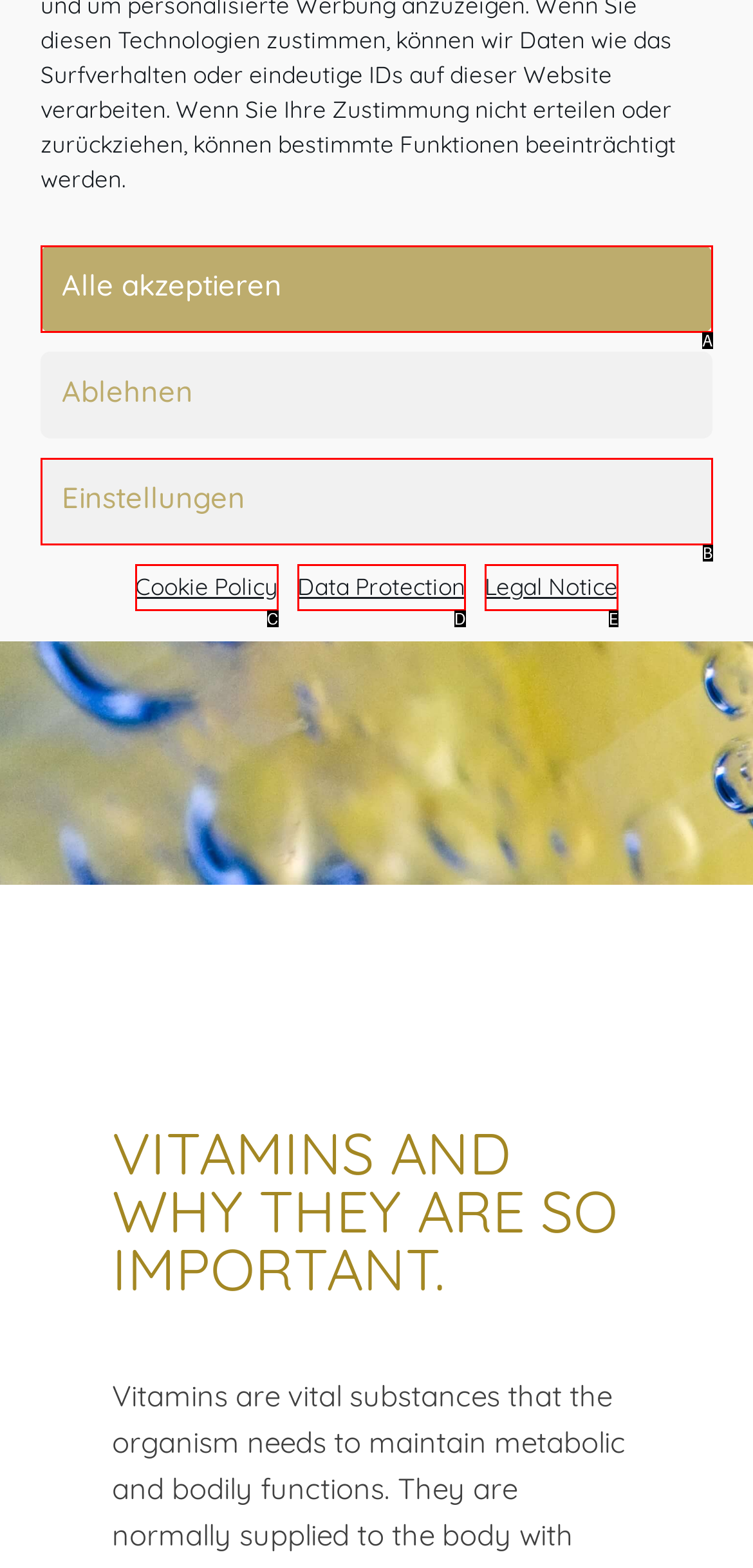Select the letter of the HTML element that best fits the description: Alle akzeptieren
Answer with the corresponding letter from the provided choices.

A